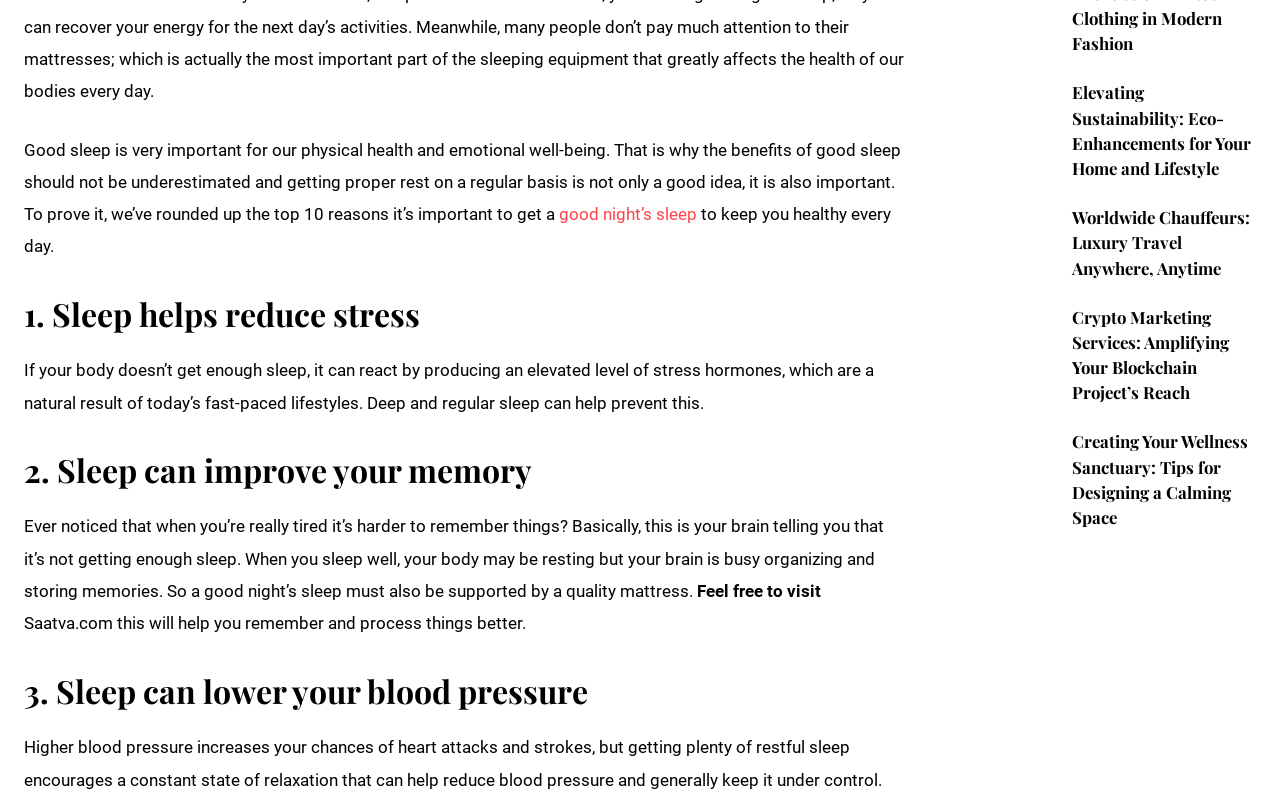Pinpoint the bounding box coordinates of the clickable element to carry out the following instruction: "visit Saatva.com for a quality mattress."

[0.545, 0.717, 0.641, 0.742]